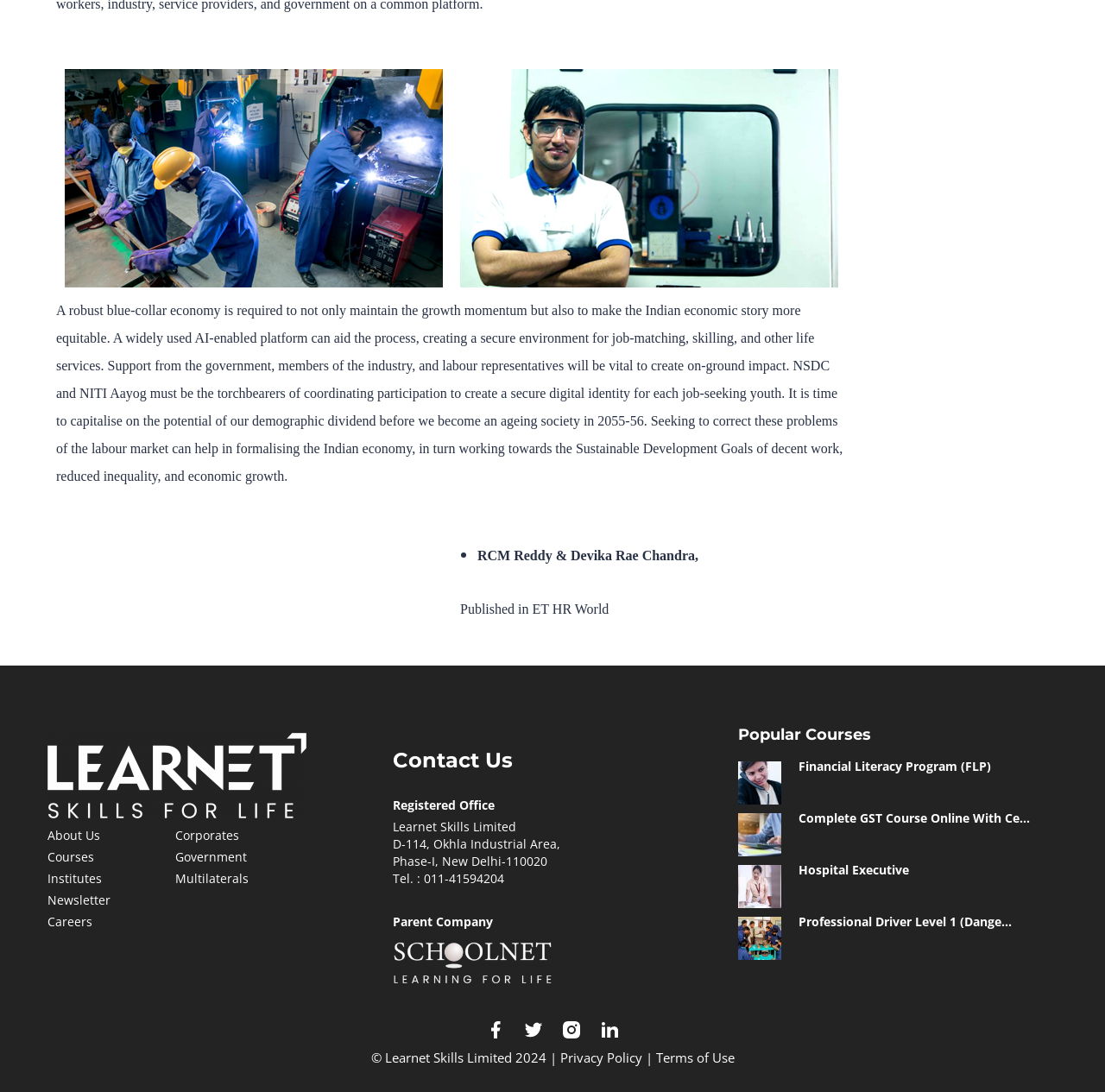Predict the bounding box coordinates of the area that should be clicked to accomplish the following instruction: "Explore the Careers section". The bounding box coordinates should consist of four float numbers between 0 and 1, i.e., [left, top, right, bottom].

None